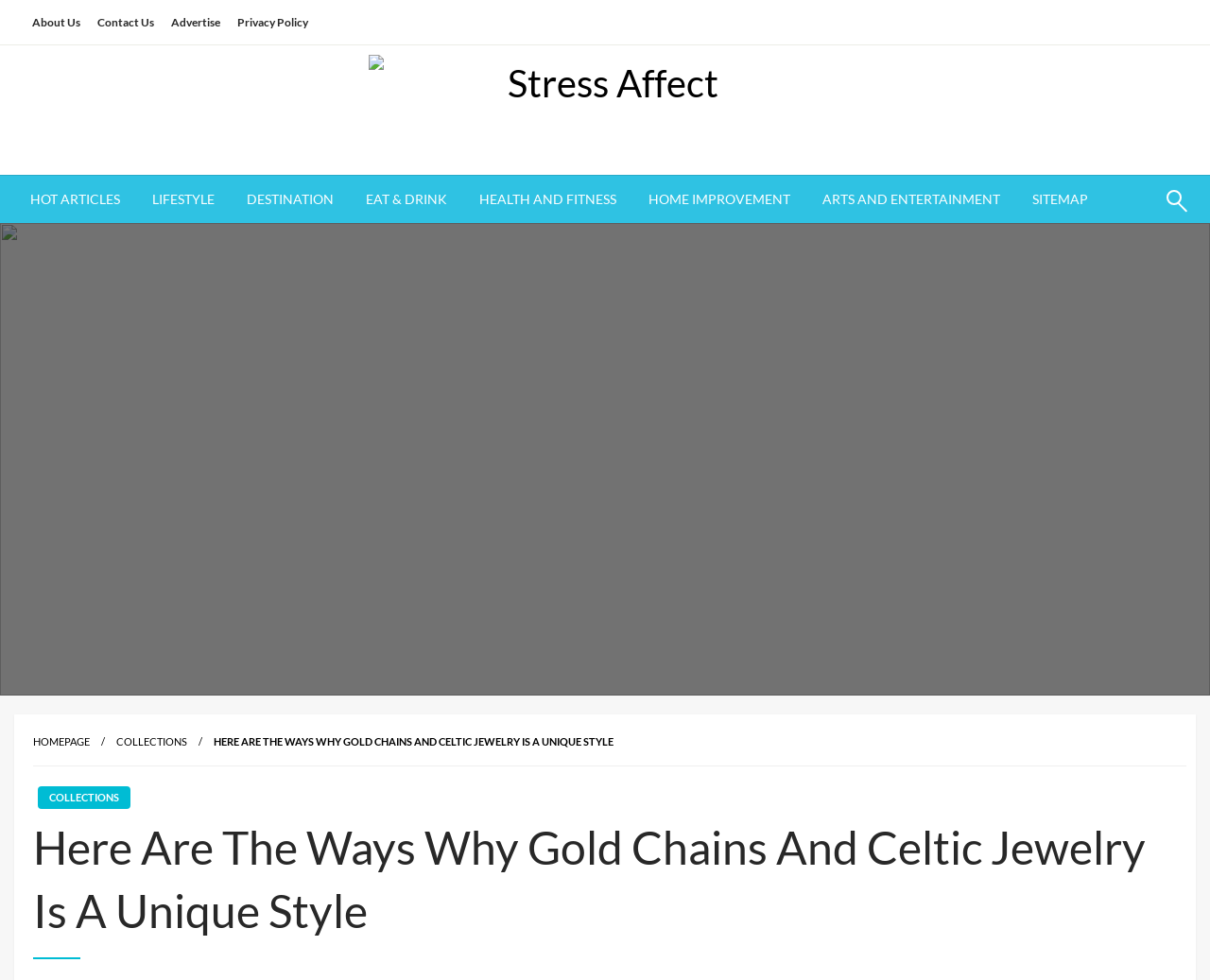Answer this question in one word or a short phrase: What is the main topic of this webpage?

Gold Chains and Celtic Jewelry